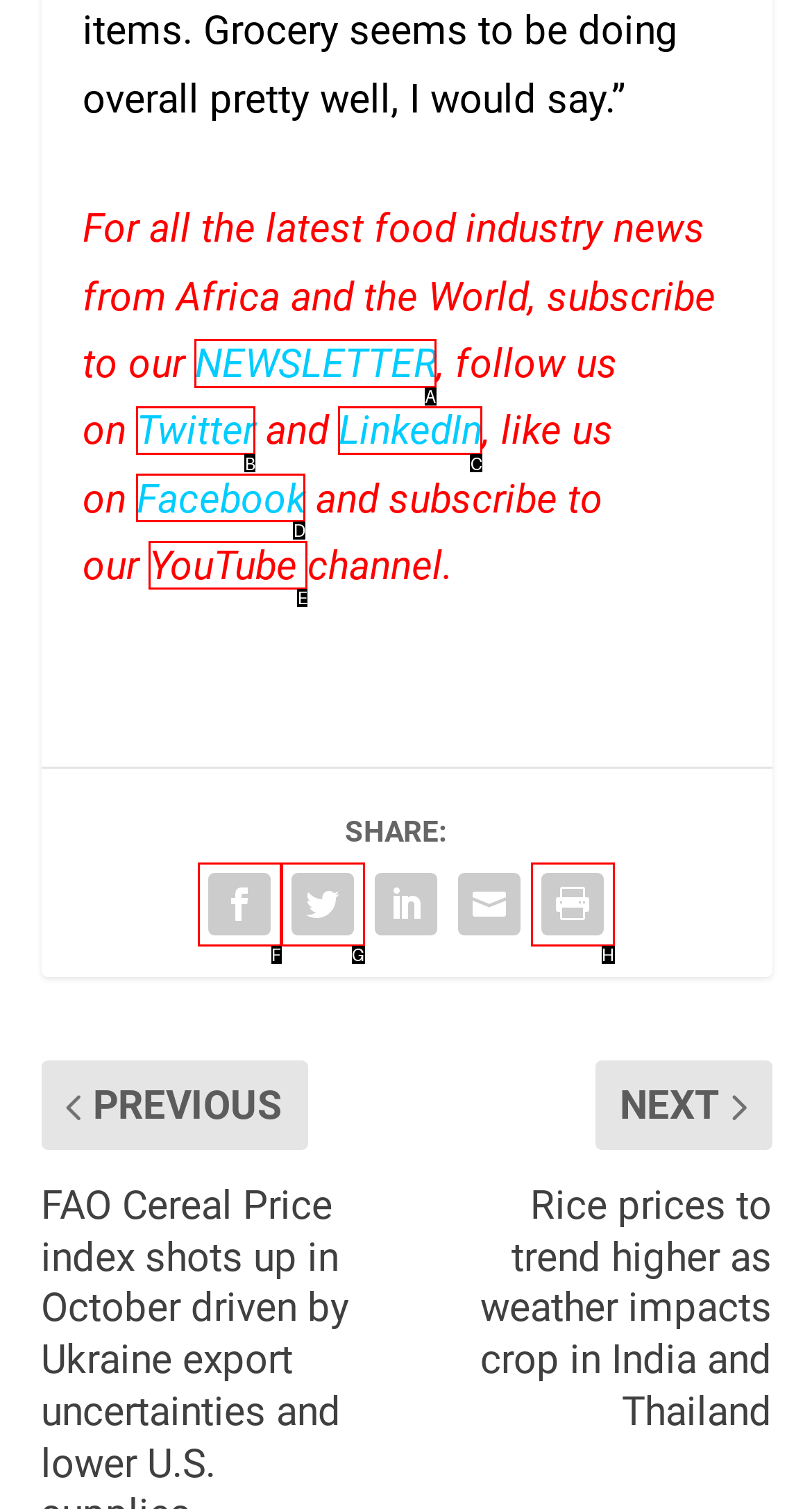Which lettered option should I select to achieve the task: Subscribe to the newsletter according to the highlighted elements in the screenshot?

A